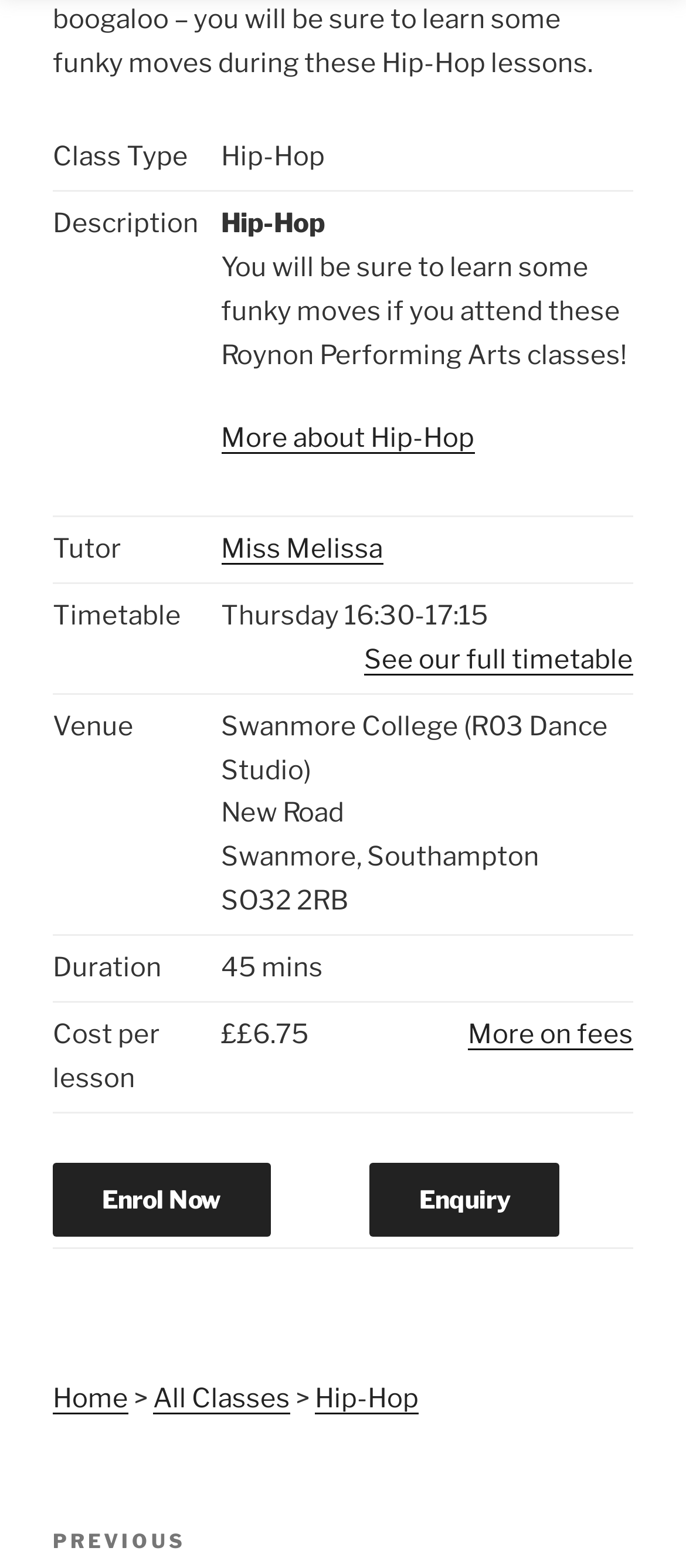Determine the bounding box of the UI component based on this description: "See our full timetable". The bounding box coordinates should be four float values between 0 and 1, i.e., [left, top, right, bottom].

[0.531, 0.41, 0.923, 0.431]